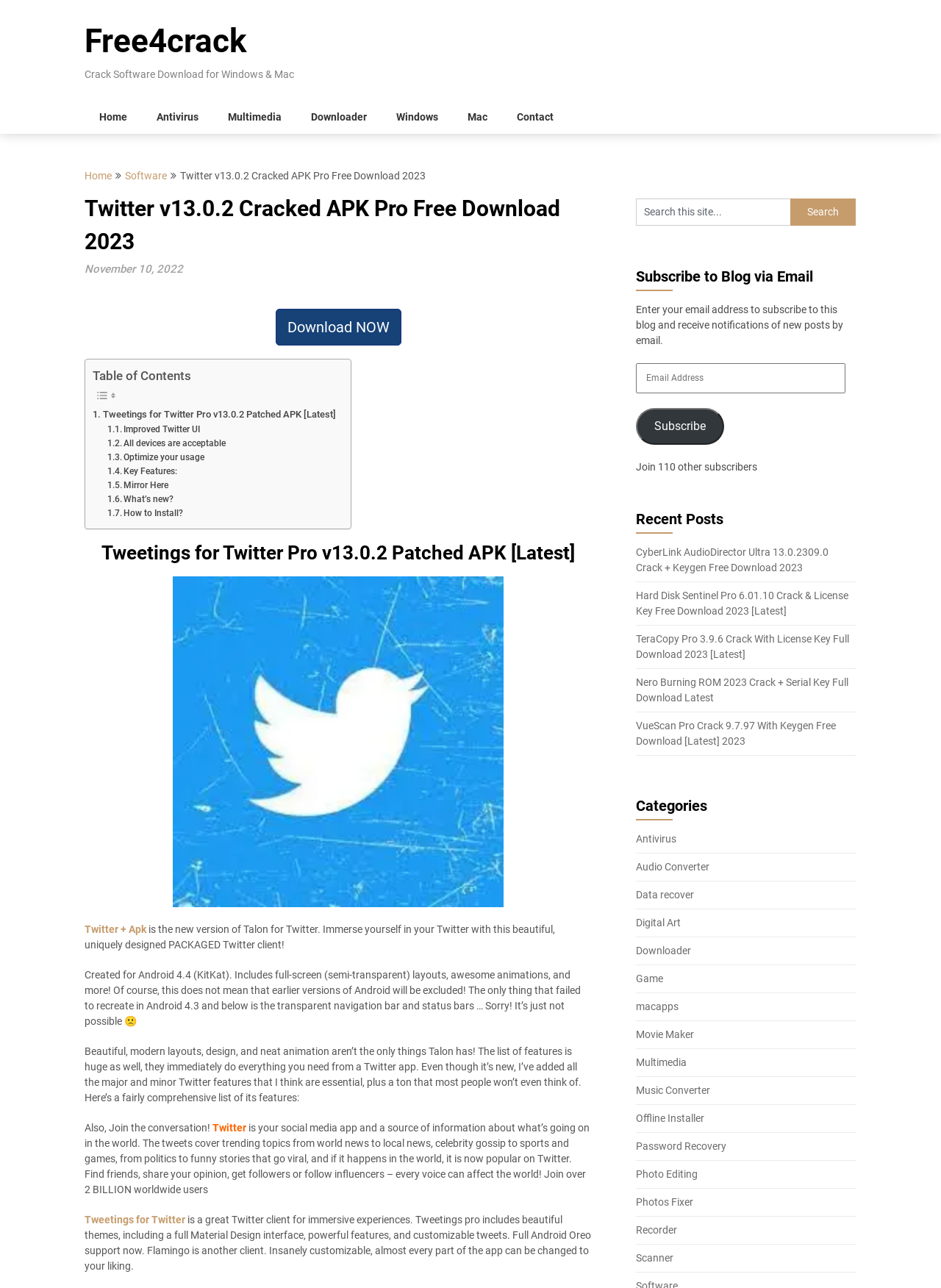Please provide a one-word or short phrase answer to the question:
What is the name of the Twitter client being described?

Tweetings for Twitter Pro